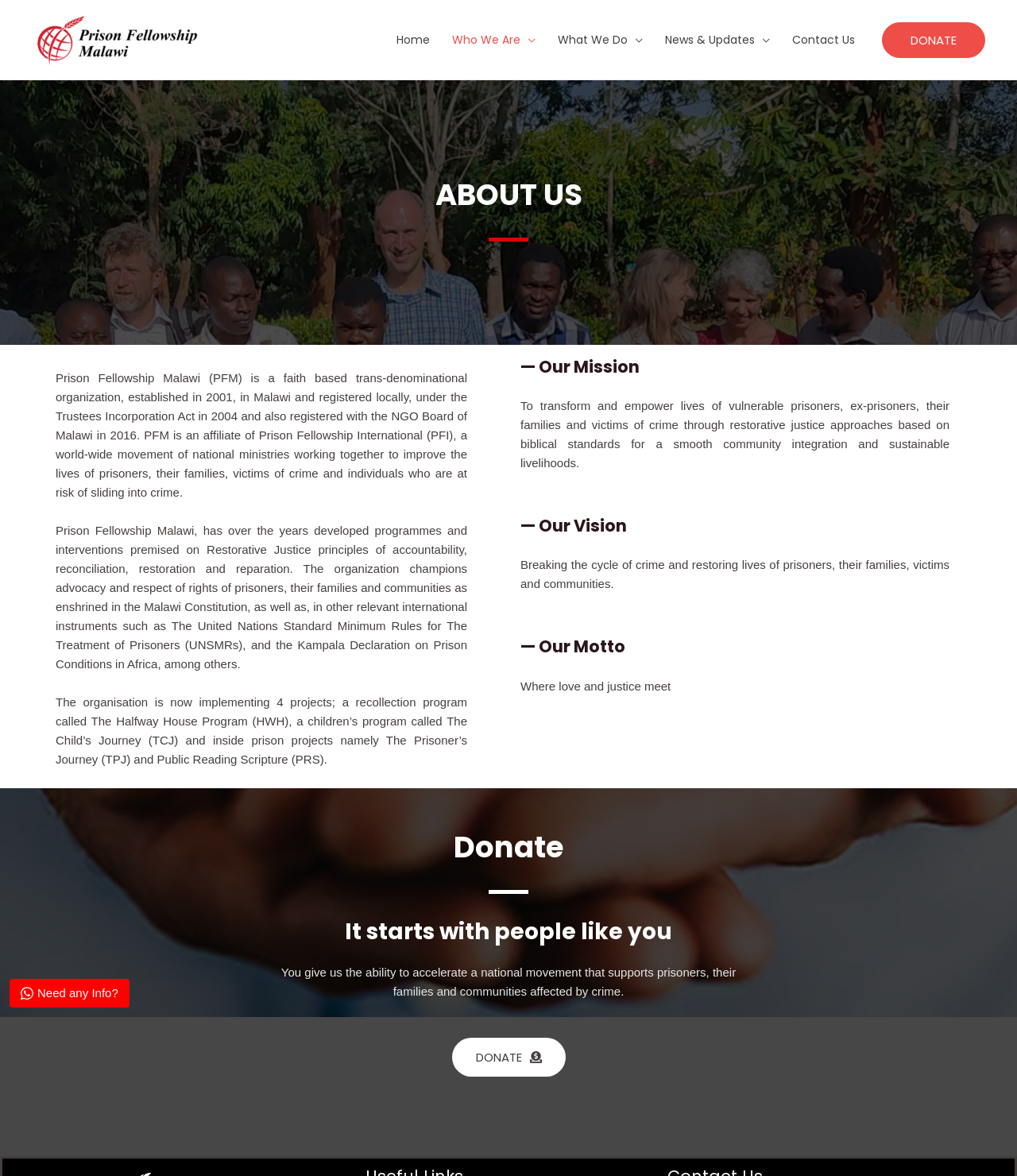Determine the bounding box for the HTML element described here: "alt="Prison Fellowship Malawi"". The coordinates should be given as [left, top, right, bottom] with each number being a float between 0 and 1.

[0.031, 0.027, 0.2, 0.038]